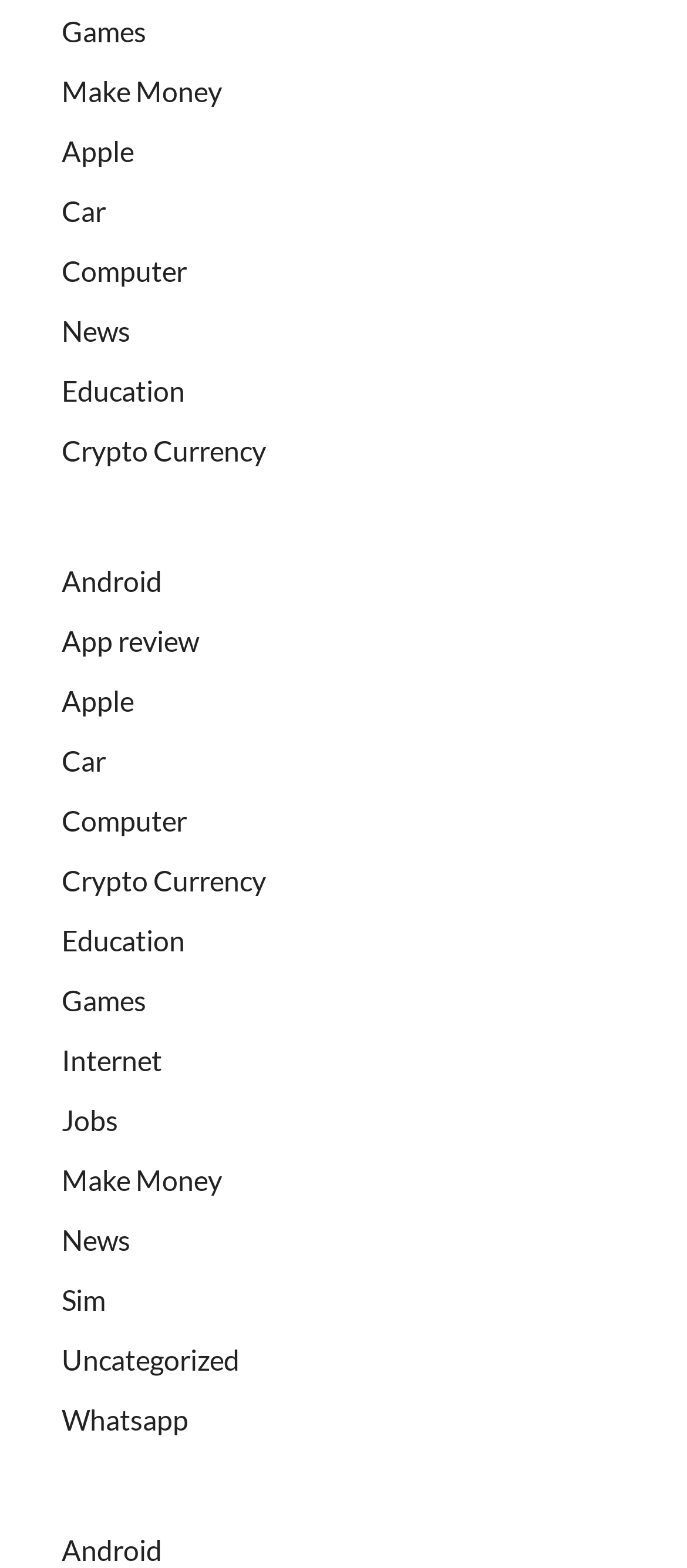Determine the bounding box coordinates of the clickable element to achieve the following action: 'click the 'Customize' button'. Provide the coordinates as four float values between 0 and 1, formatted as [left, top, right, bottom].

None